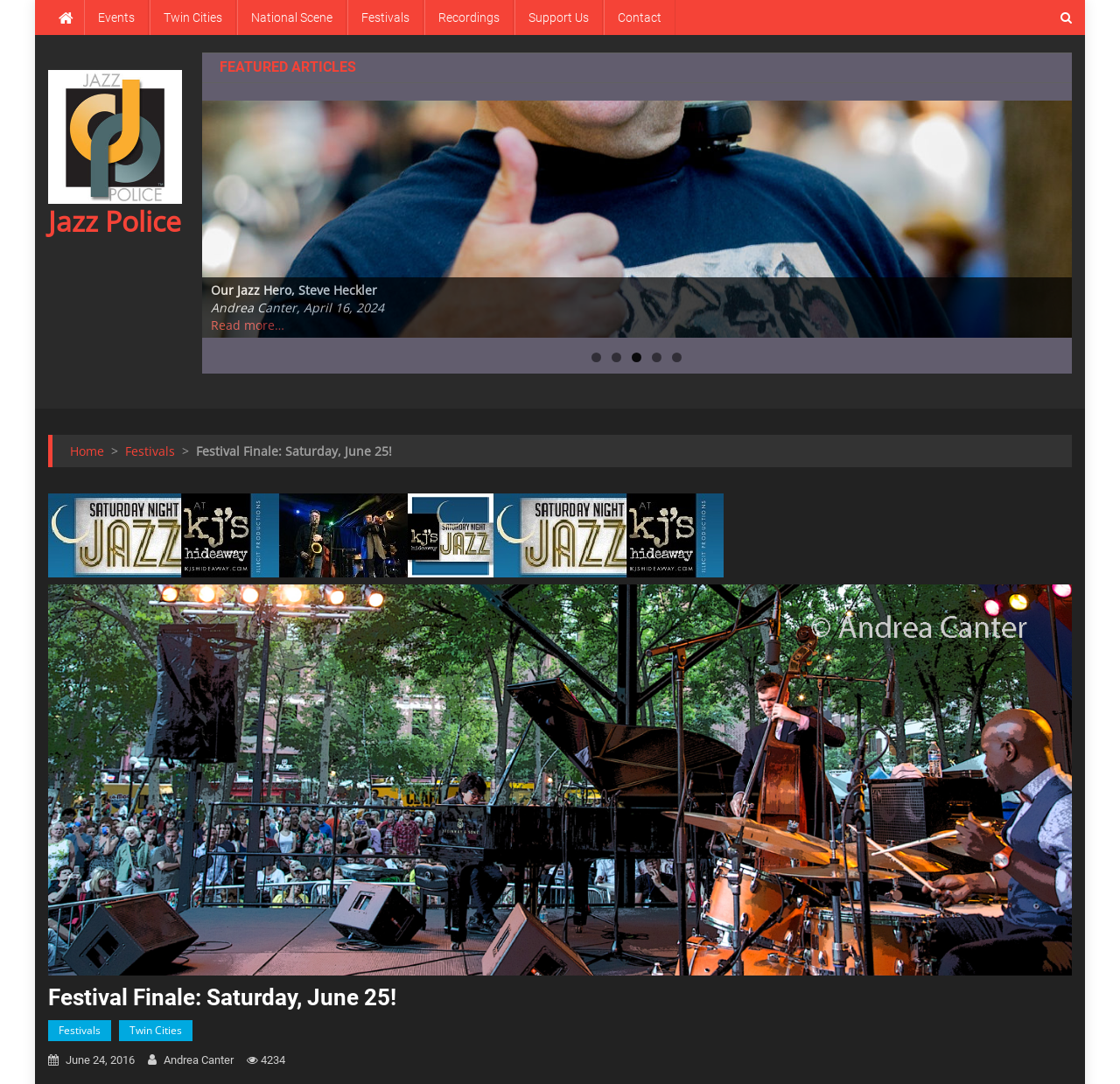Find the bounding box of the element with the following description: "June 24, 2016June 28, 2016". The coordinates must be four float numbers between 0 and 1, formatted as [left, top, right, bottom].

[0.059, 0.971, 0.12, 0.984]